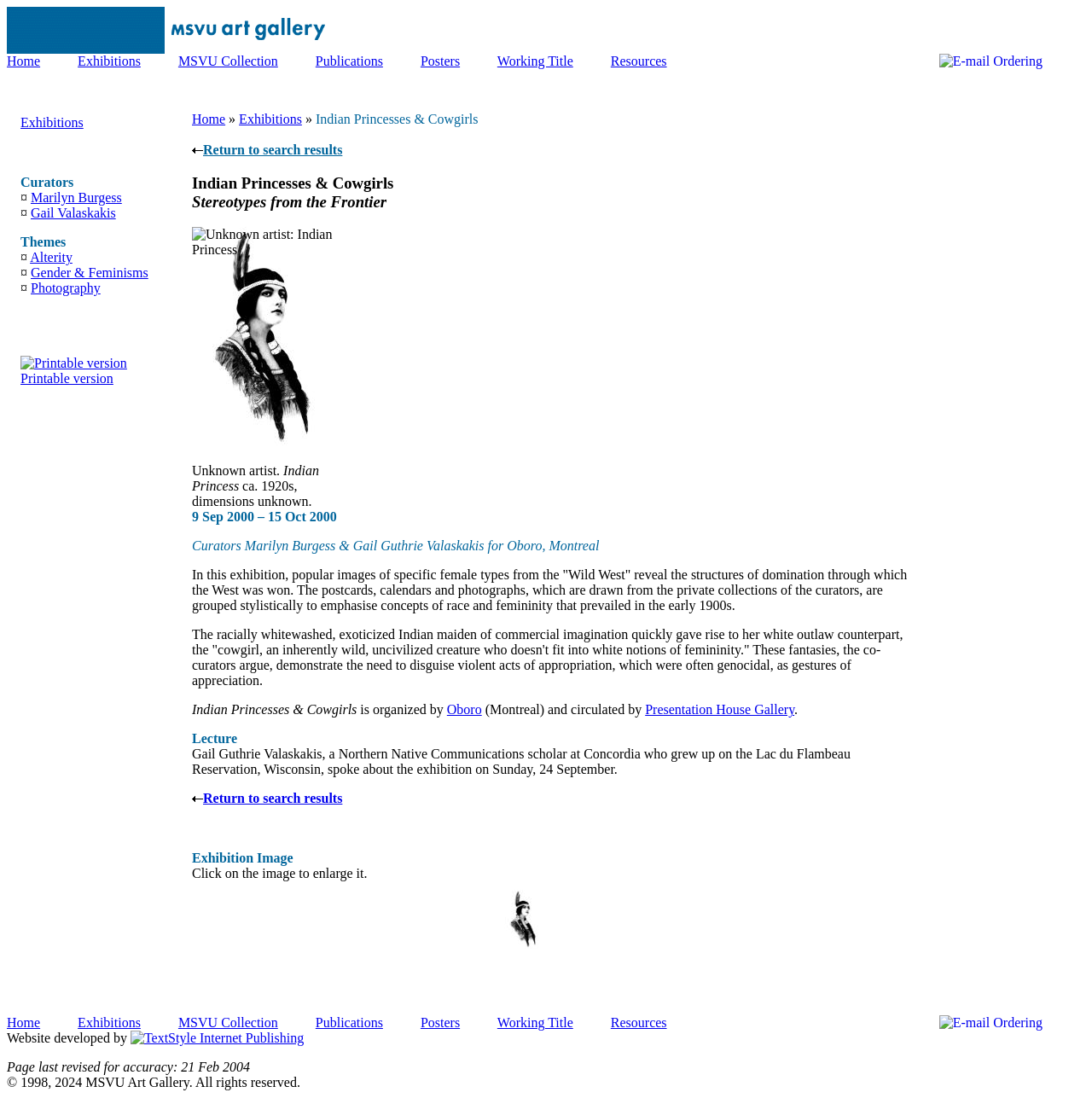Predict the bounding box of the UI element that fits this description: "Exhibitions".

[0.071, 0.049, 0.129, 0.062]